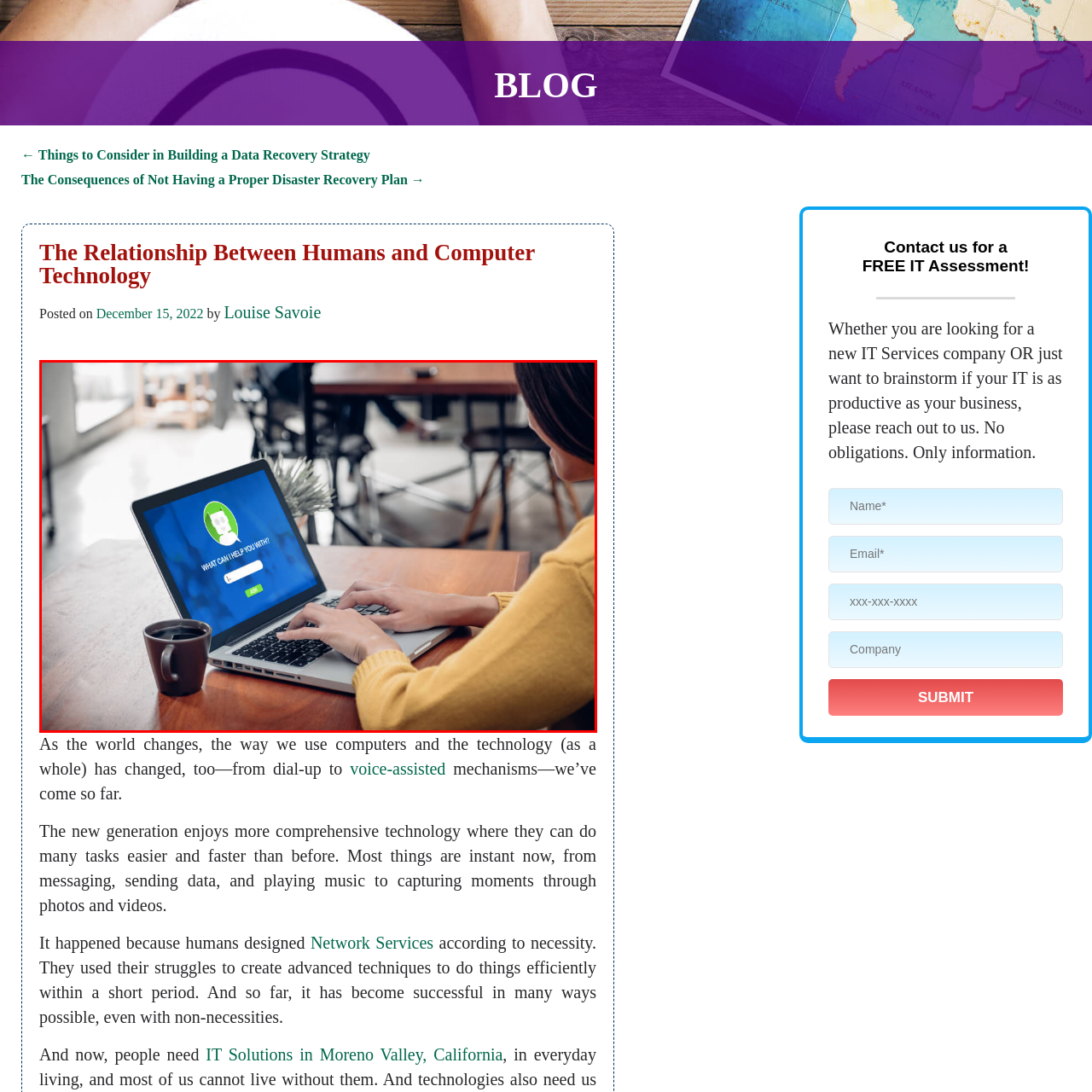What is beside the person?
Observe the image marked by the red bounding box and answer in detail.

According to the caption, beside the person sitting at the wooden table is a steaming cup of coffee, which adds a touch of warmth to the scene.